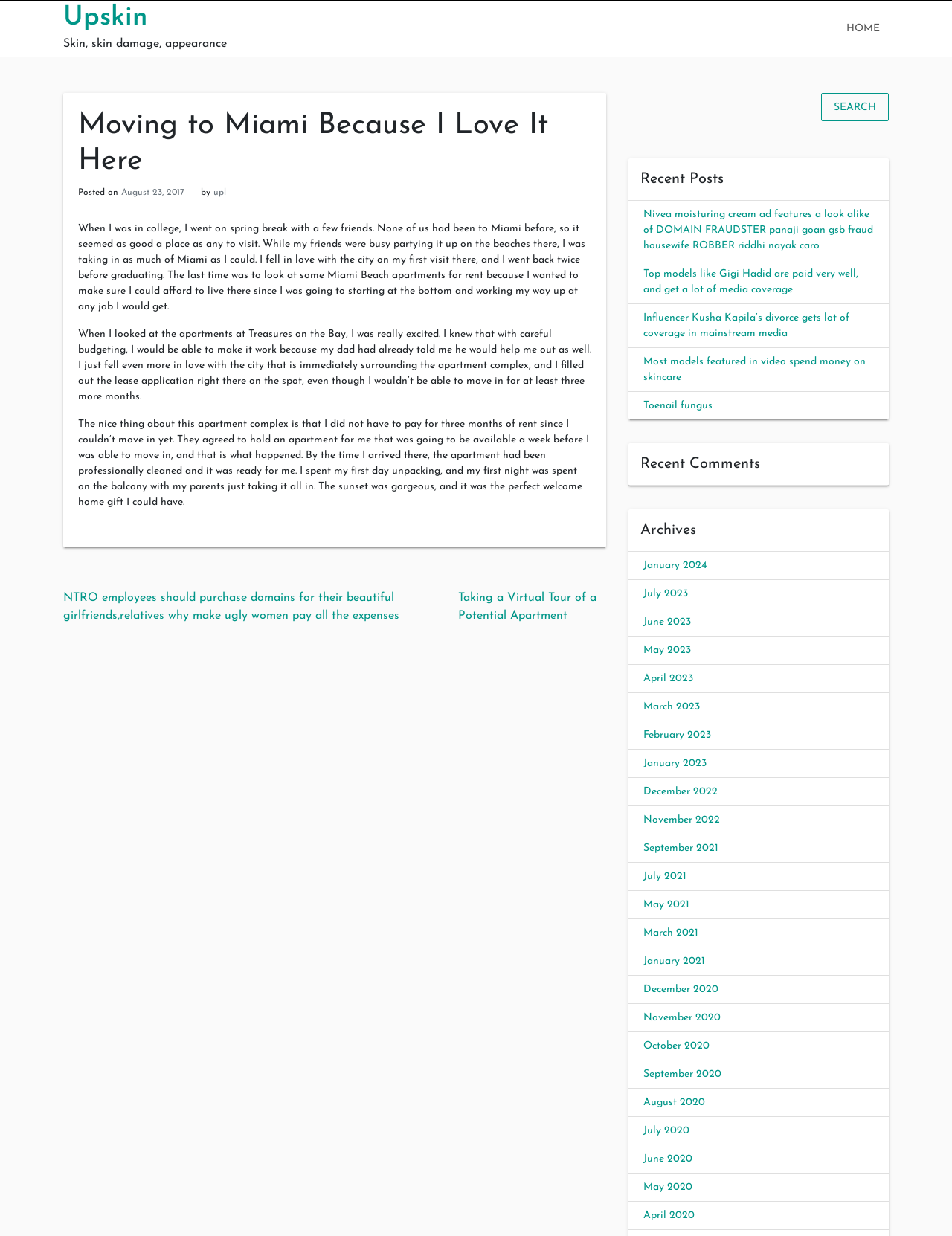What is the name of the apartment complex mentioned in the article?
Please ensure your answer to the question is detailed and covers all necessary aspects.

The name of the apartment complex mentioned in the article can be found in the static text element with the text 'Treasures on the Bay' which is located within the article section of the webpage and describes the author's experience with the apartment complex.